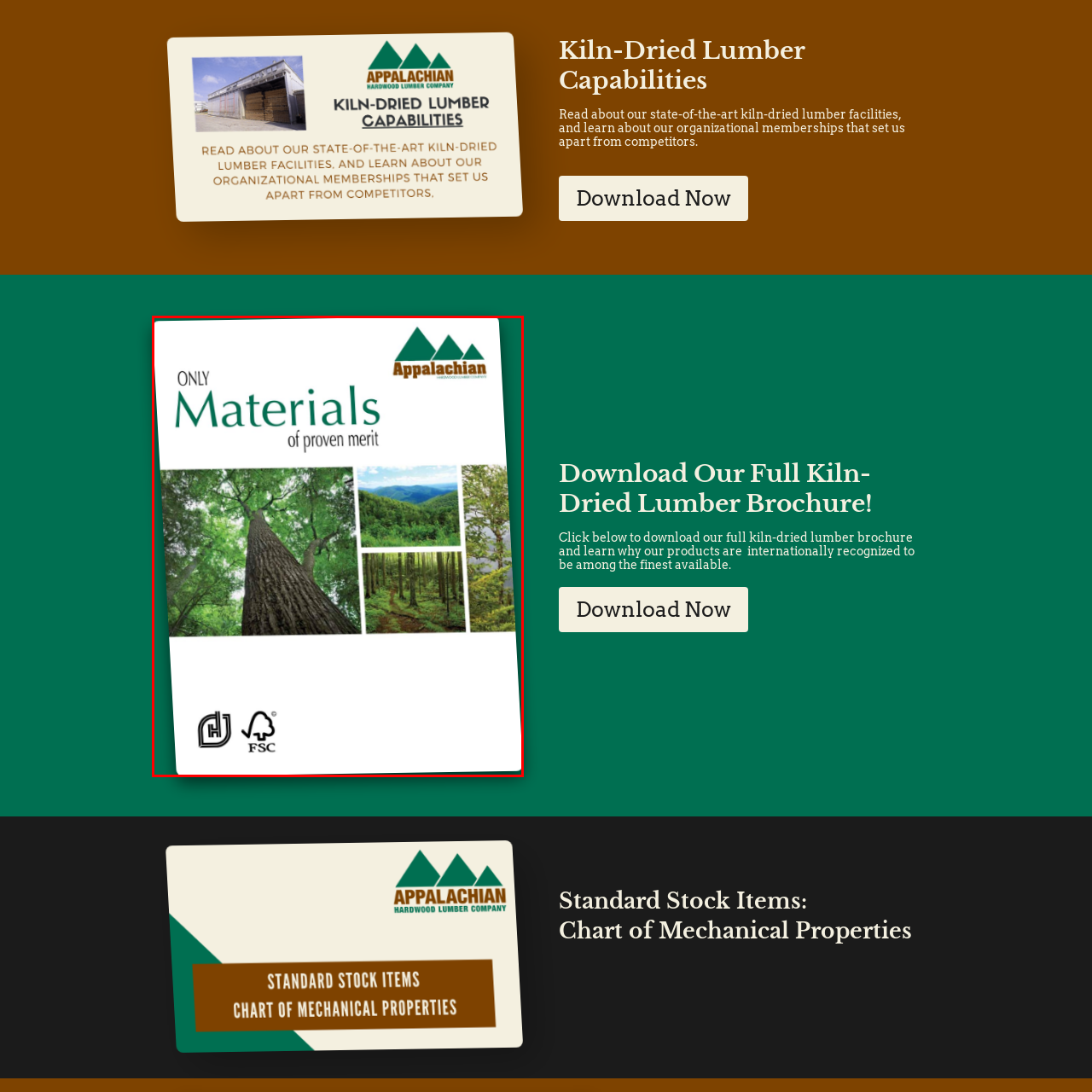Craft an in-depth description of the visual elements captured within the red box.

The image serves as a promotional cover for a brochure from Appalachian that emphasizes their commitment to using "only materials of proven merit." The design features a striking visual of a towering tree, shot from below to capture its majestic height, symbolizing quality and sustainability in timber sourcing. Accompanying this image are serene landscapes of forested hills, highlighting the natural beauty of the Appalachian region. The brochure's green and white color scheme, along with the logo and certification symbols, reinforces the brand's dedication to environmental responsibility. This visually appealing cover invites readers to explore more about their kiln-dried lumber capabilities and sustainable practices.